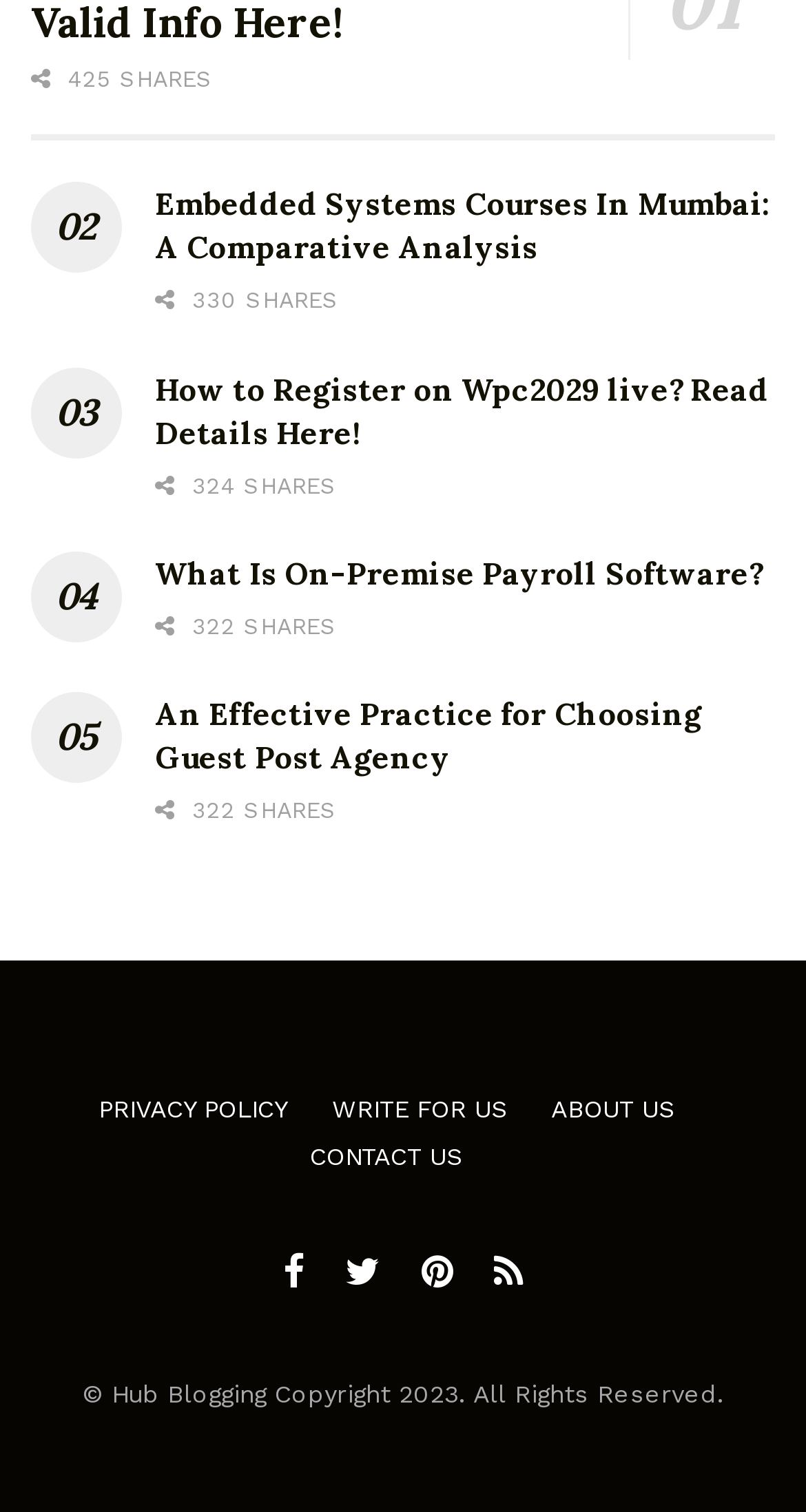What is the title of the second article?
Using the image, respond with a single word or phrase.

03 How to Register on Wpc2029 live?